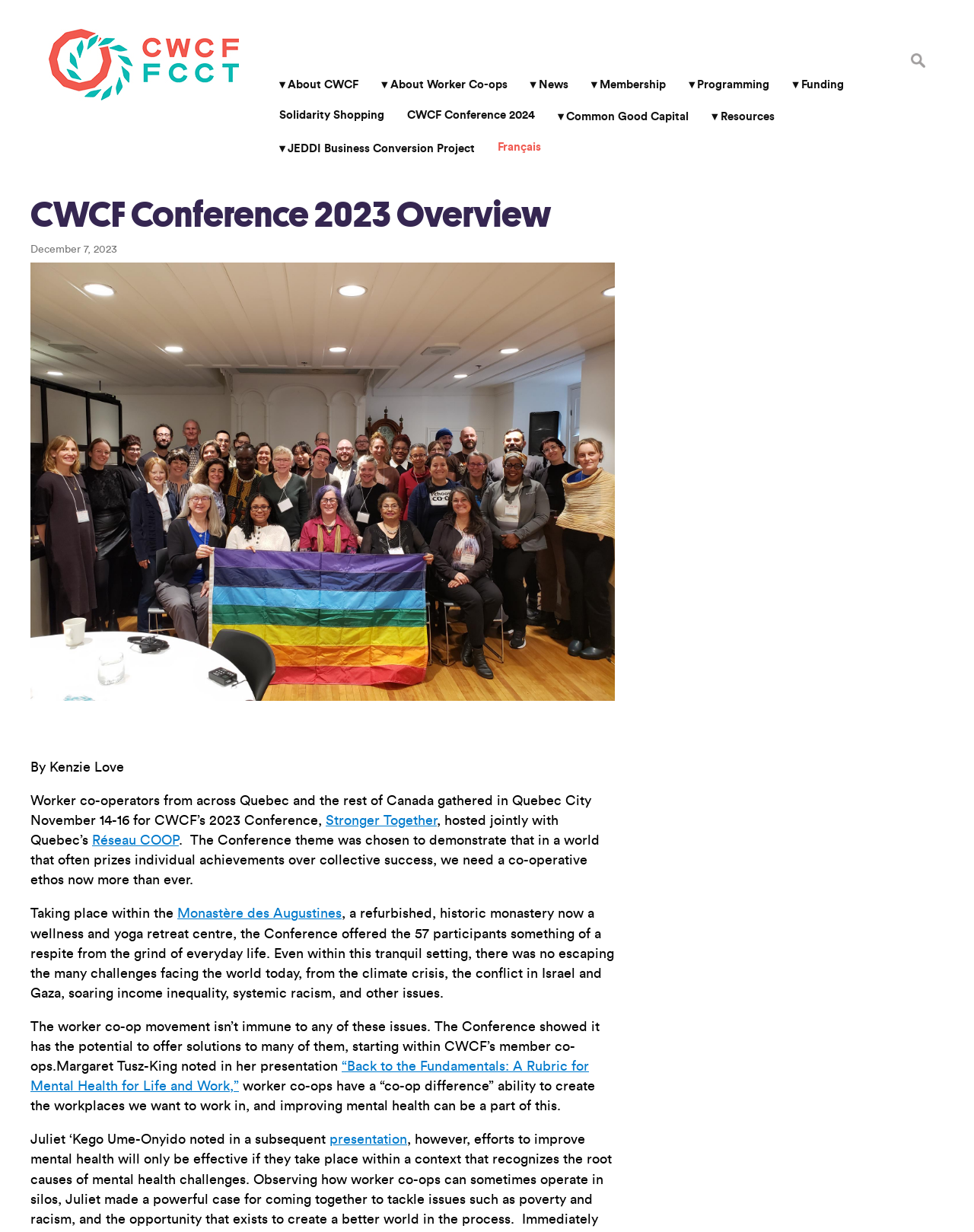Explain the features and main sections of the webpage comprehensively.

The webpage is about the Canadian Worker Co-op Federation (CWCF) Conference 2023 Overview. At the top, there is a search bar with a "Search for:" label. Below the search bar, there are several links to different sections of the website, including "About CWCF", "About Worker Co-ops", "News", "Membership", "Programming", "Funding", and more.

The main content of the webpage is an article about the CWCF Conference 2023, which took place in Quebec City from November 14-16. The article is written by Kenzie Love and describes the conference theme, "Stronger Together", which was chosen to highlight the importance of collective success in a world that often prioritizes individual achievements.

The article goes on to describe the conference setting, a refurbished historic monastery turned wellness and yoga retreat centre, and how it provided a respite from everyday life for the 57 participants. However, the conference also addressed the many challenges facing the world today, including the climate crisis, income inequality, and systemic racism.

The article highlights the potential of the worker co-op movement to offer solutions to these issues, starting within CWCF's member co-ops. It mentions presentations by Margaret Tusz-King and Juliet ‘Kego Ume-Onyido, which discussed the importance of improving mental health in the workplace and creating the workplaces we want to work in.

Overall, the webpage provides an overview of the CWCF Conference 2023, its theme, and its focus on the importance of collective success and improving mental health in the workplace.